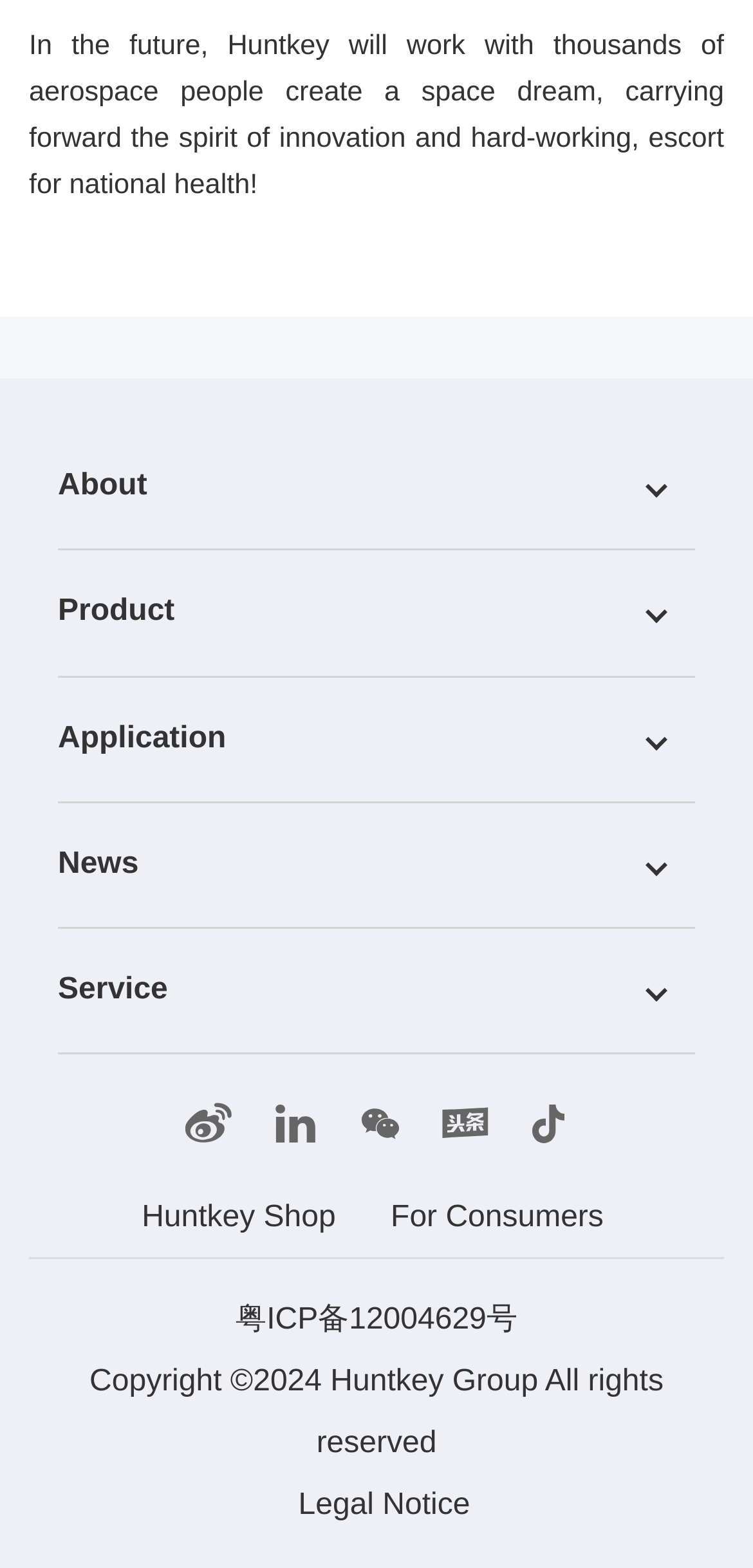Look at the image and answer the question in detail:
How many social media links are present?

There are five social media links present on the webpage, which are weibo, linkedin, weixin, toutiao, and douyin. These links are located at the bottom of the webpage and are accompanied by their respective icons.